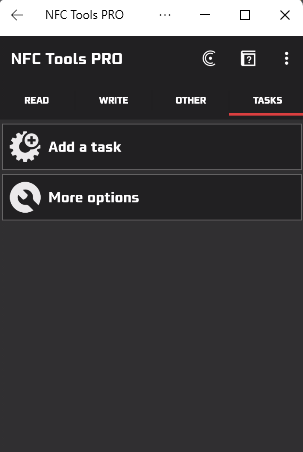Answer the question below with a single word or a brief phrase: 
What is the purpose of the 'Add a task' button?

Initiate new tasks